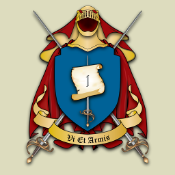Explain in detail what you see in the image.

The image features a vibrant heraldic emblem, symbolizing the "Patrulla Azor Goshawk Patrol." The design showcases a central shield in a striking blue color, adorned with a scroll that holds the number "1," indicating its significance. This shield is elegantly draped with a rich red mantling, enhancing its visual appeal. Flanking the shield are two crossed swords, representing valor and protection, while a banner at the bottom displays the phrase "Vi Et Armis," which translates to "By Force and Arms." This emblem reflects a proud heritage and a commitment to the values of courage and legacy within the realm of heraldry.